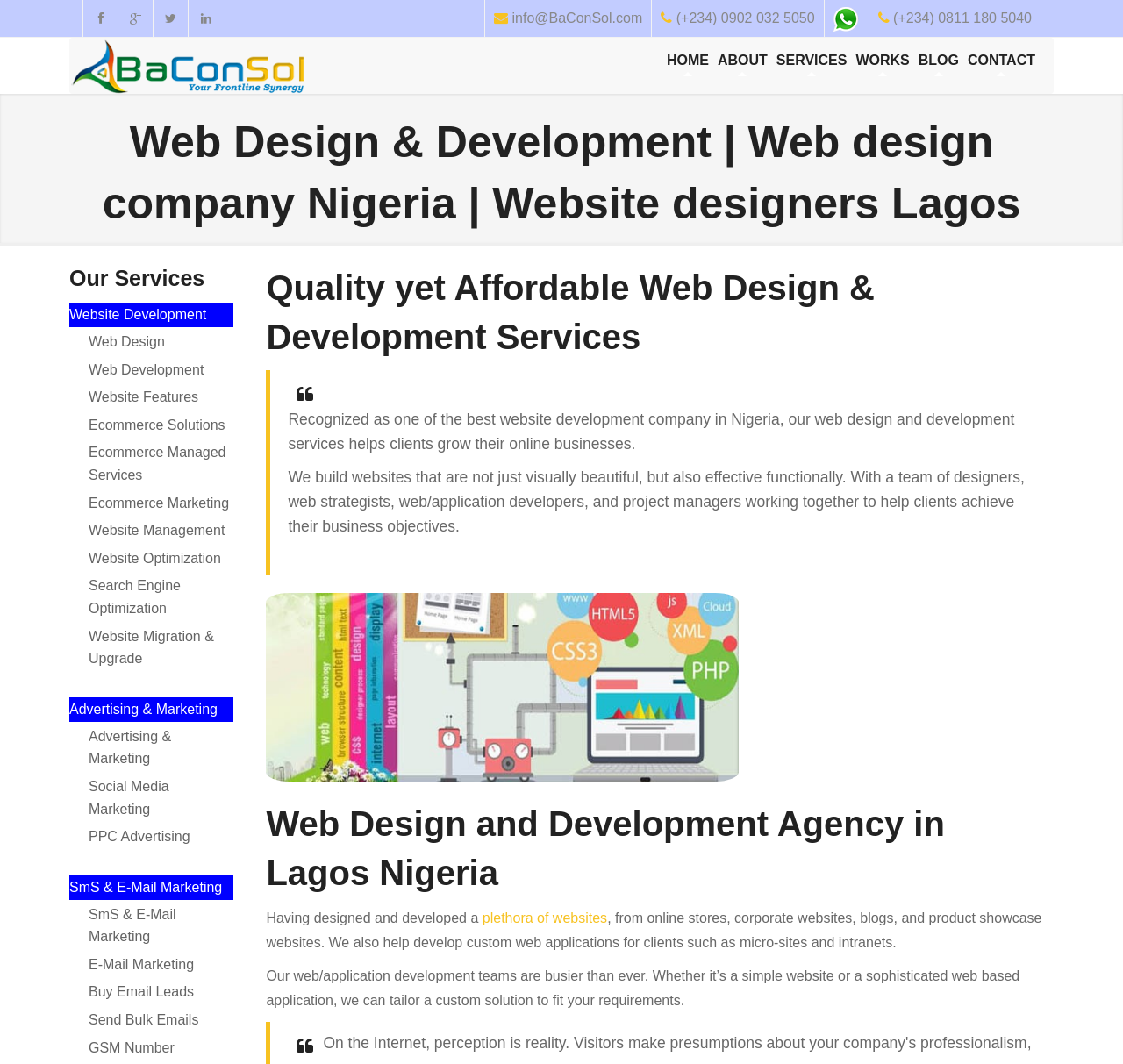What is the company's expertise in?
Look at the screenshot and provide an in-depth answer.

The company is recognized as one of the best website development companies in Nigeria, and its web design and development services help clients grow their online businesses. This is stated in the blockquote section of the webpage.